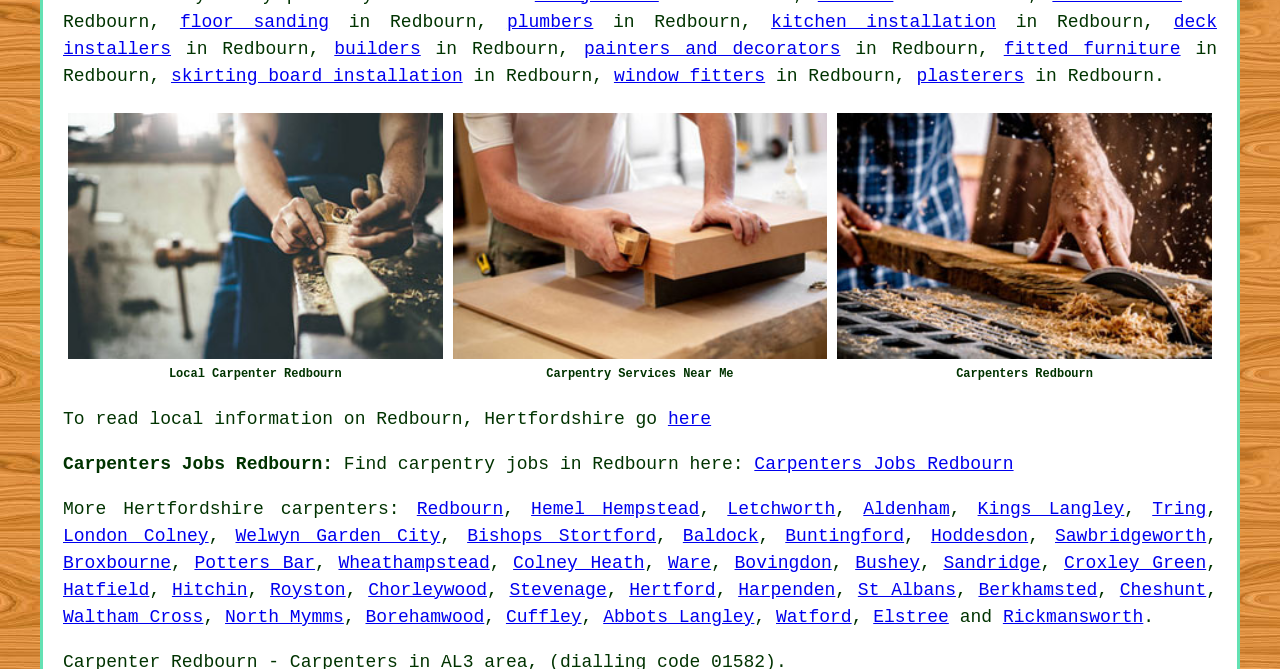What other locations are related to carpentry services?
Based on the image, answer the question with as much detail as possible.

The webpage lists various locations related to carpentry services, including Hemel Hempstead, Letchworth, Aldenham, Kings Langley, and more, which are likely nearby areas where carpentry services are available.